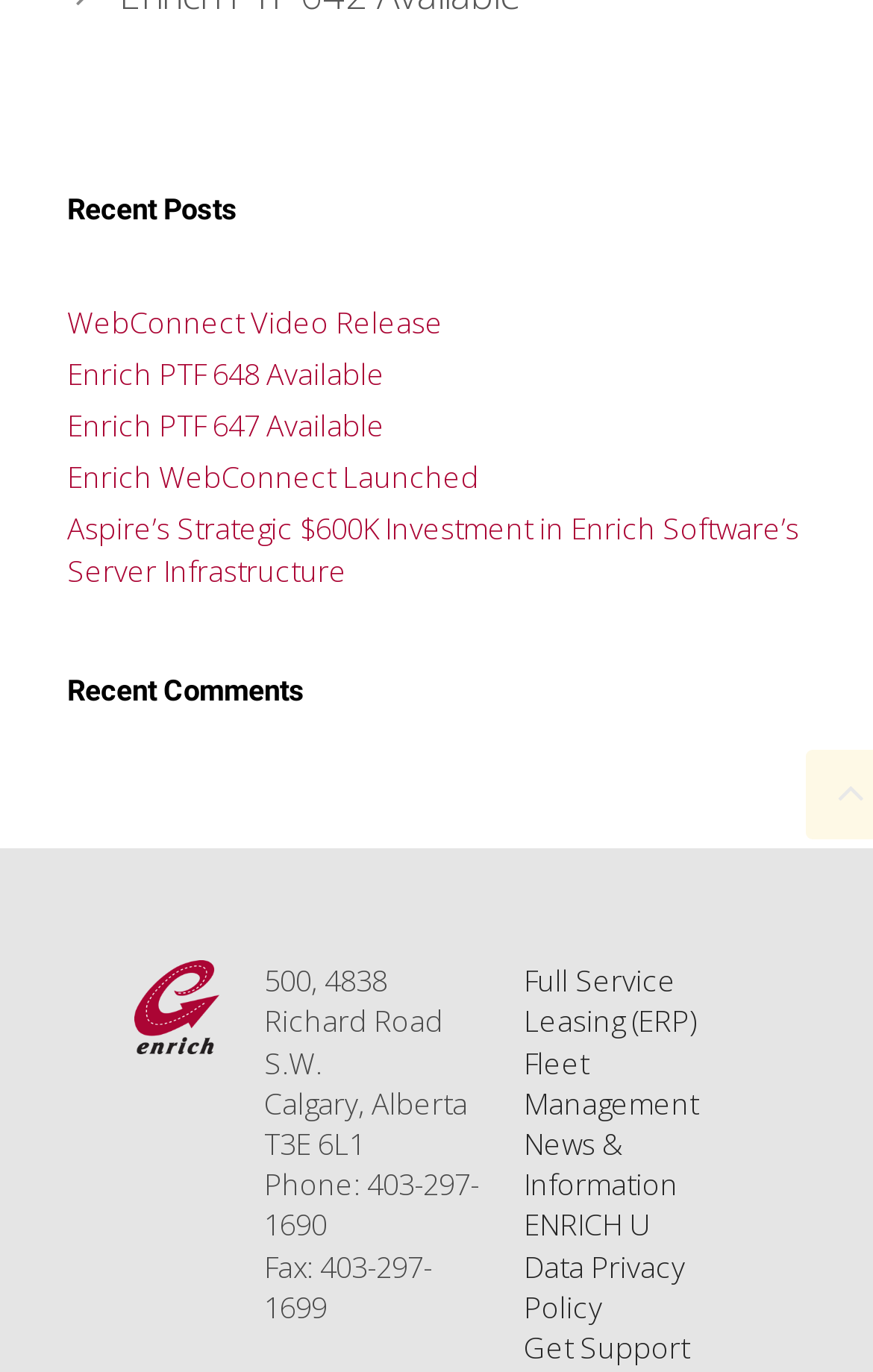Find the bounding box coordinates for the HTML element specified by: "Datenschutzerklärung".

None